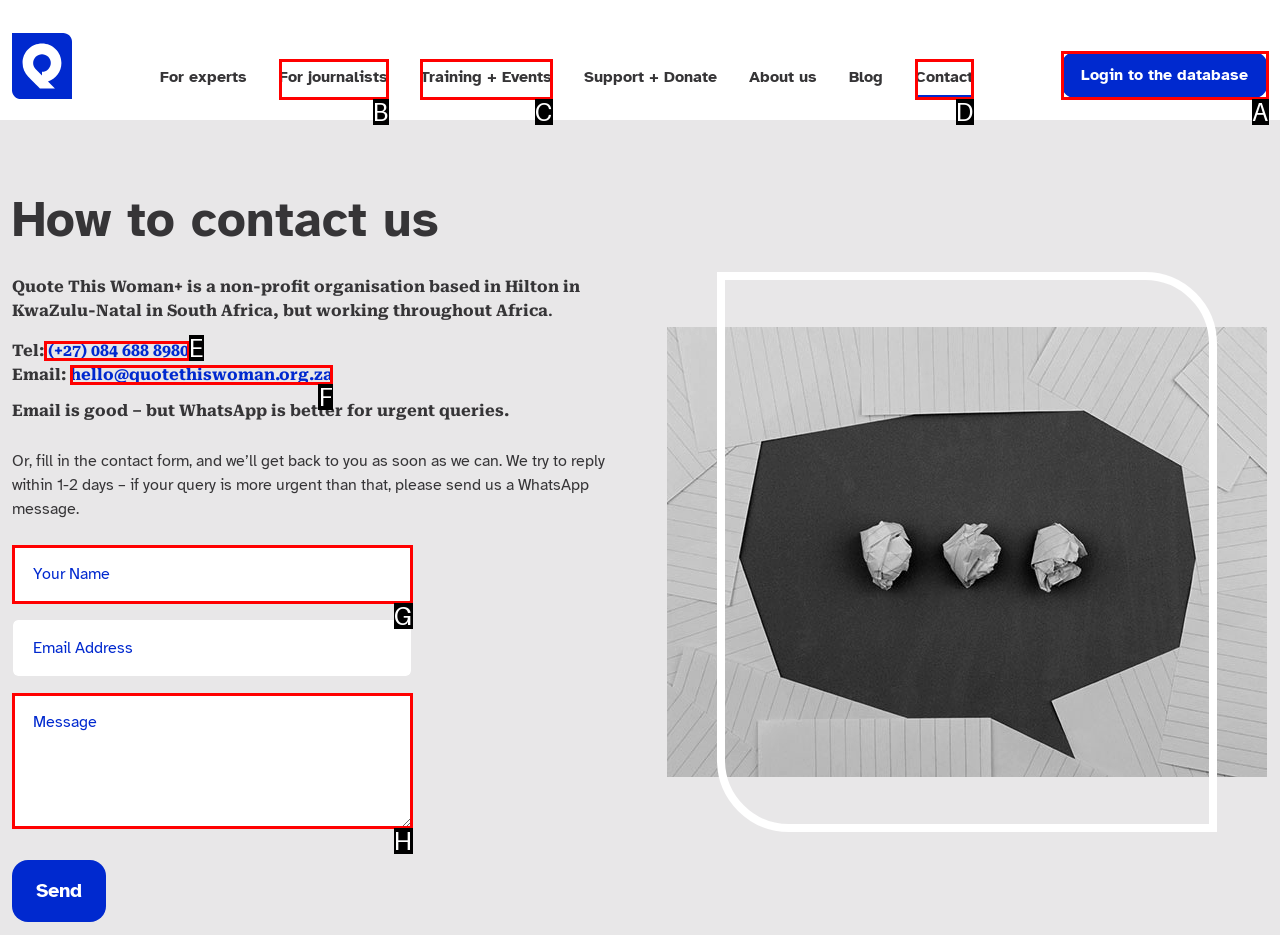Tell me which UI element to click to fulfill the given task: Send an email to hello@quotethiswoman.org.za. Respond with the letter of the correct option directly.

F